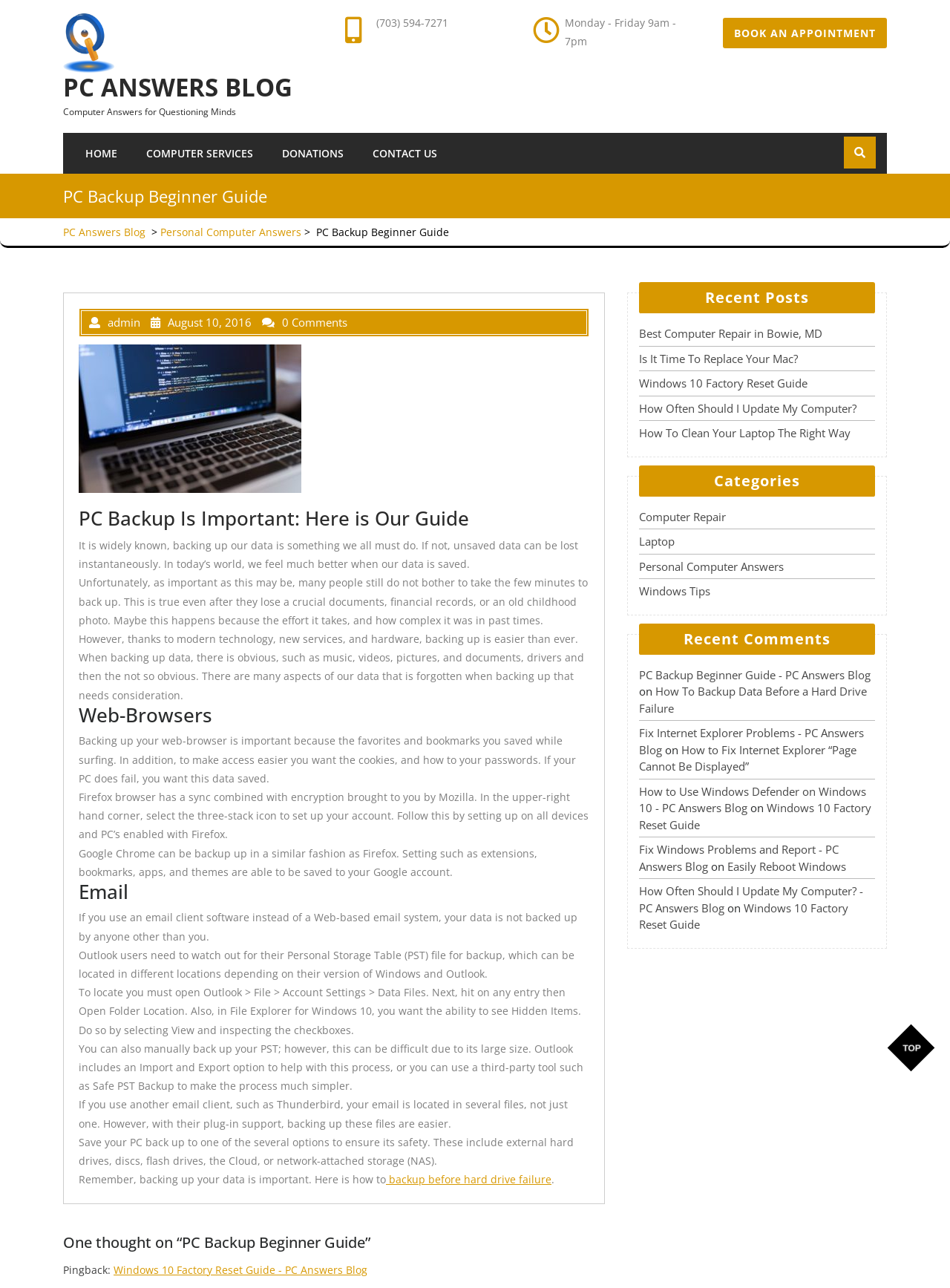Find the bounding box coordinates of the element to click in order to complete the given instruction: "Click on the 'BOOK AN APPOINTMENT' link."

[0.761, 0.014, 0.934, 0.037]